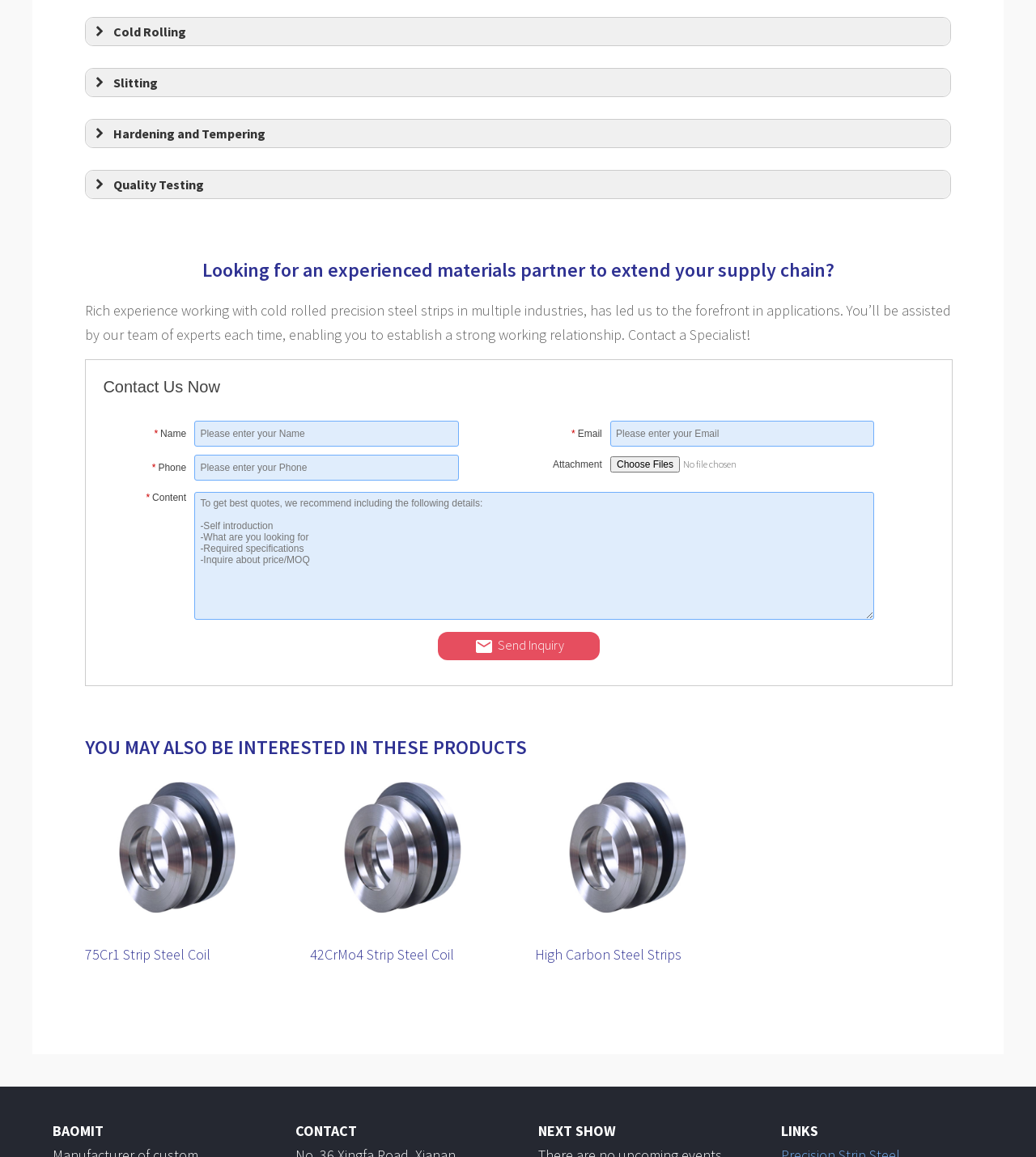Refer to the image and answer the question with as much detail as possible: What is the purpose of the 'Contact Us Now' button?

The 'Contact Us Now' button is likely intended to allow users to contact a specialist at Baomit, as suggested by the text 'Contact a Specialist!' and the presence of a contact form on the webpage.